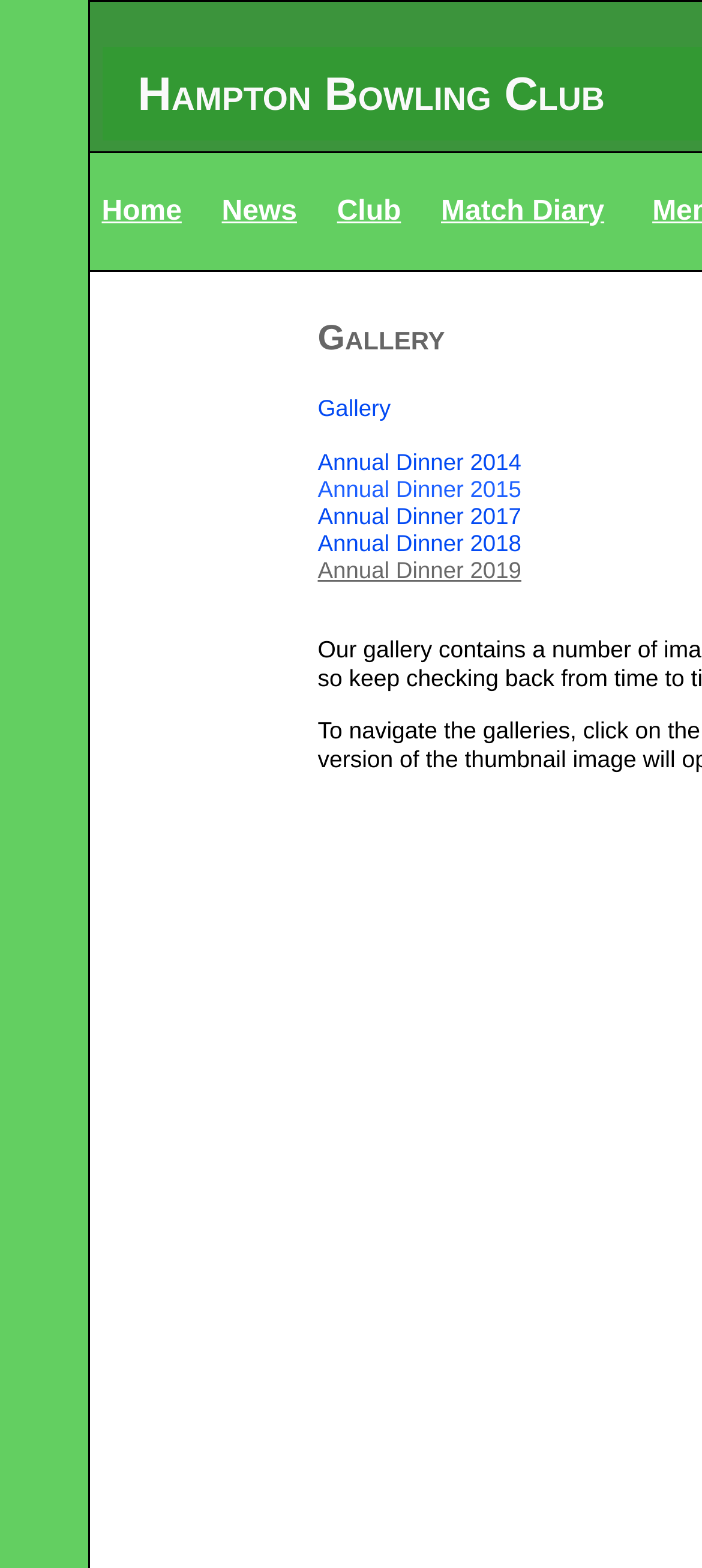Respond to the following question using a concise word or phrase: 
What is the second link in the navigation bar?

News